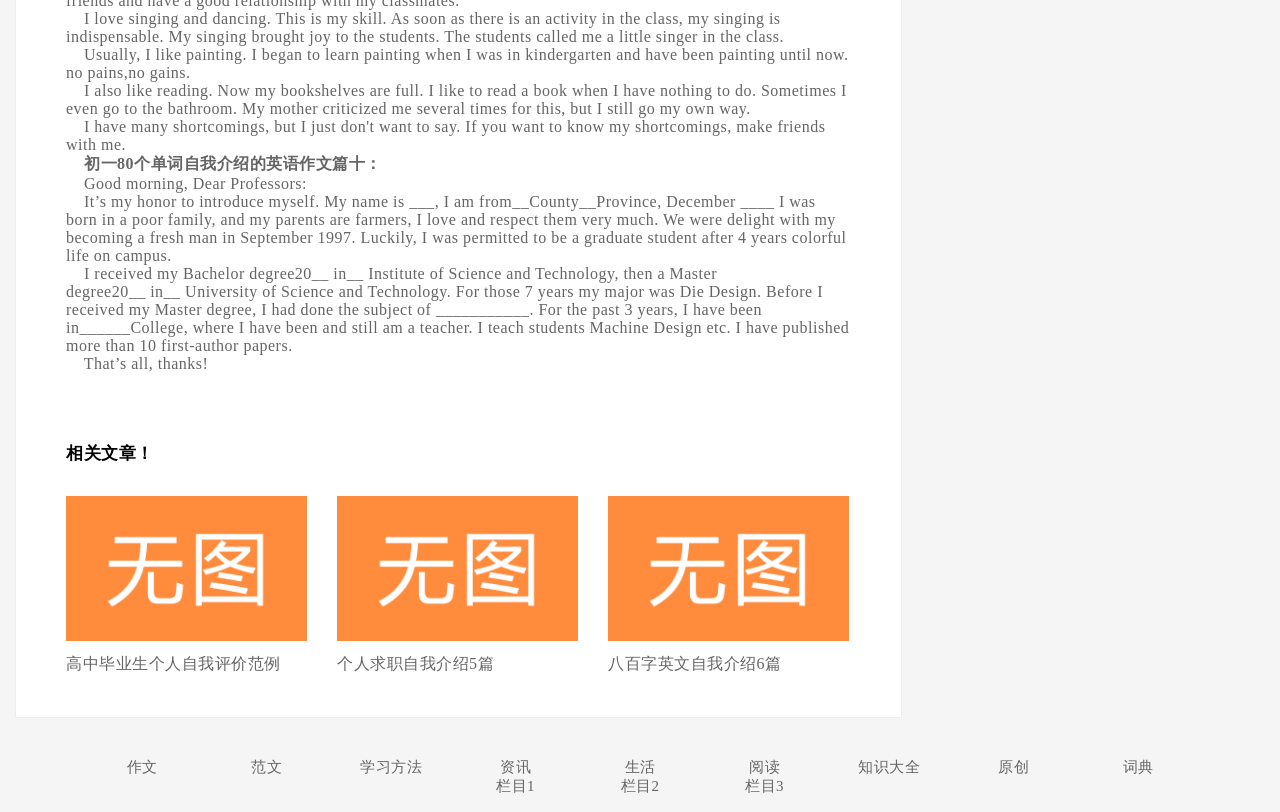Locate the bounding box coordinates of the element to click to perform the following action: 'Explore the knowledge base'. The coordinates should be given as four float values between 0 and 1, in the form of [left, top, right, bottom].

[0.648, 0.933, 0.741, 0.957]